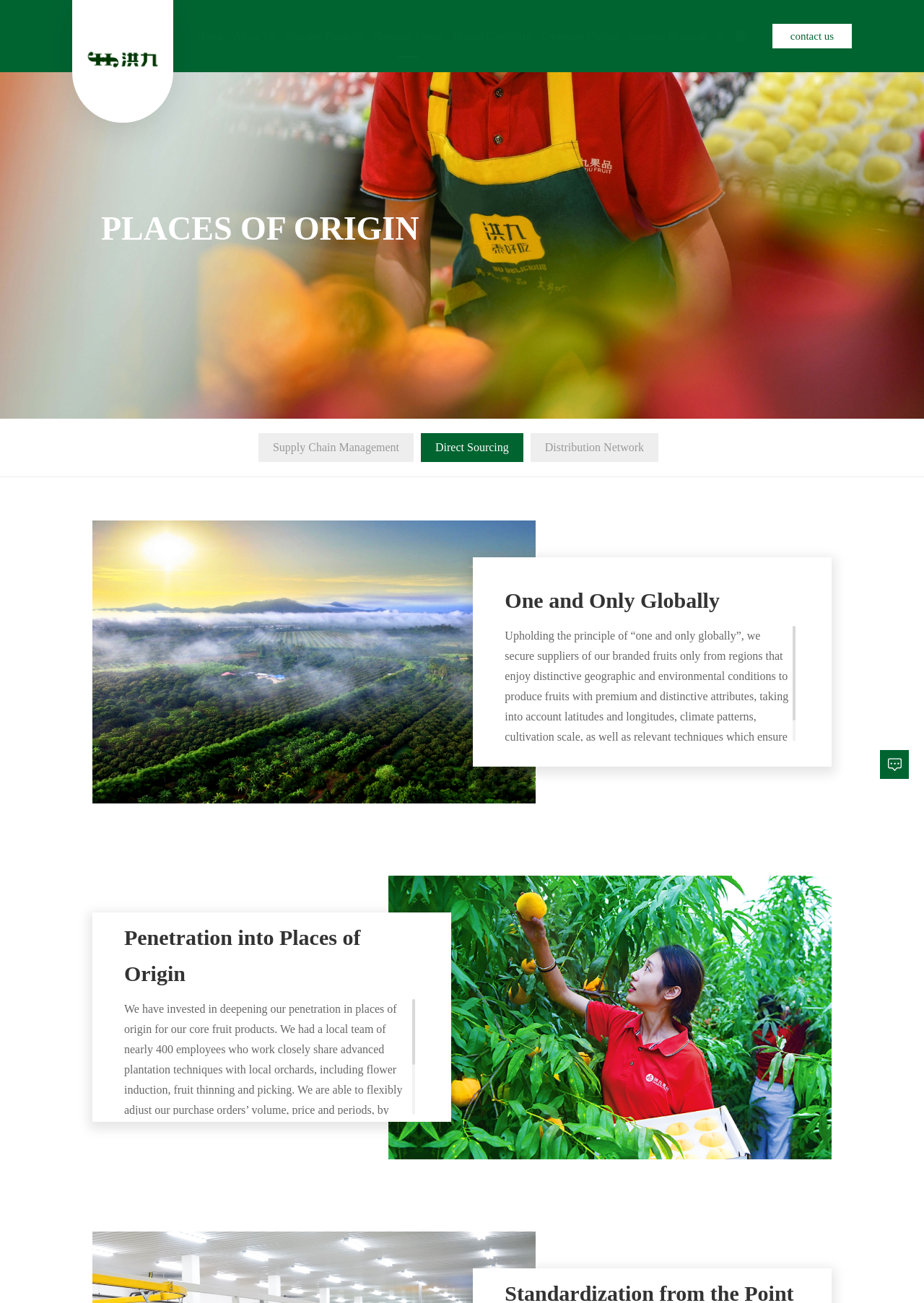Please indicate the bounding box coordinates for the clickable area to complete the following task: "Learn about Corporate Culture". The coordinates should be specified as four float numbers between 0 and 1, i.e., [left, top, right, bottom].

[0.586, 0.0, 0.671, 0.055]